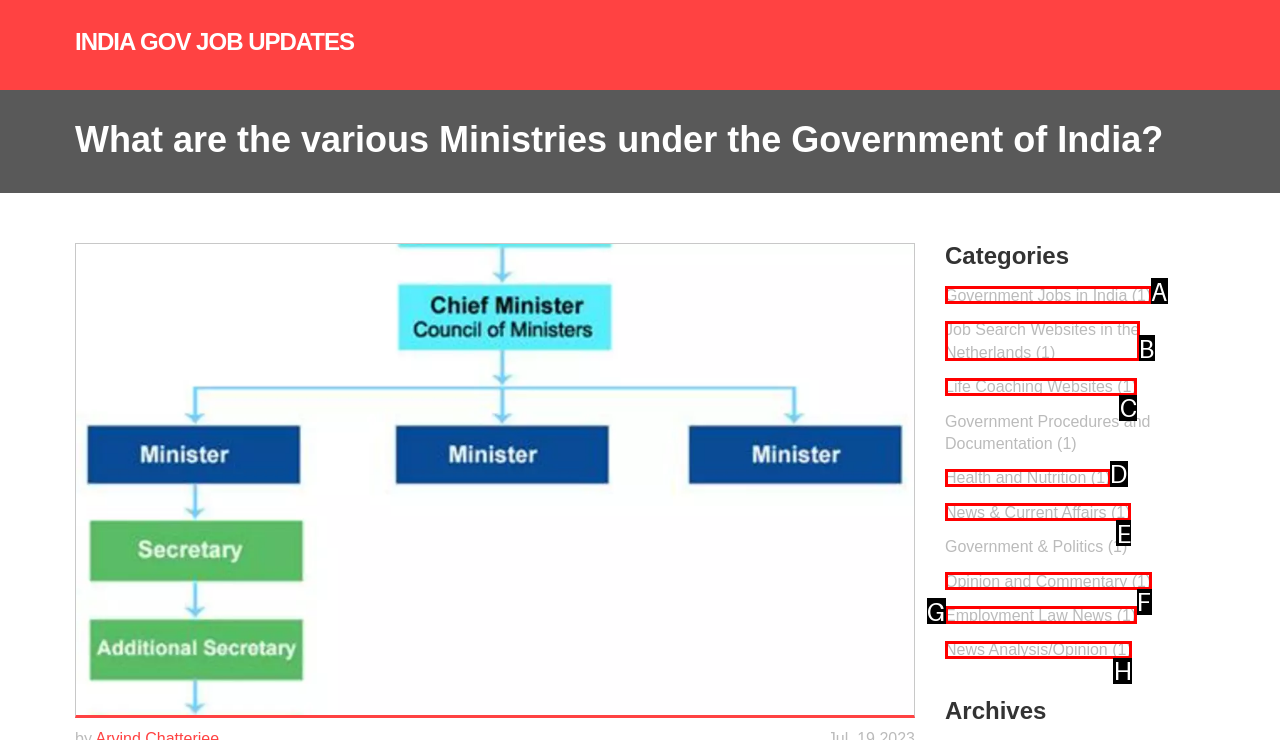Identify the HTML element that corresponds to the following description: Facebook. Provide the letter of the correct option from the presented choices.

None